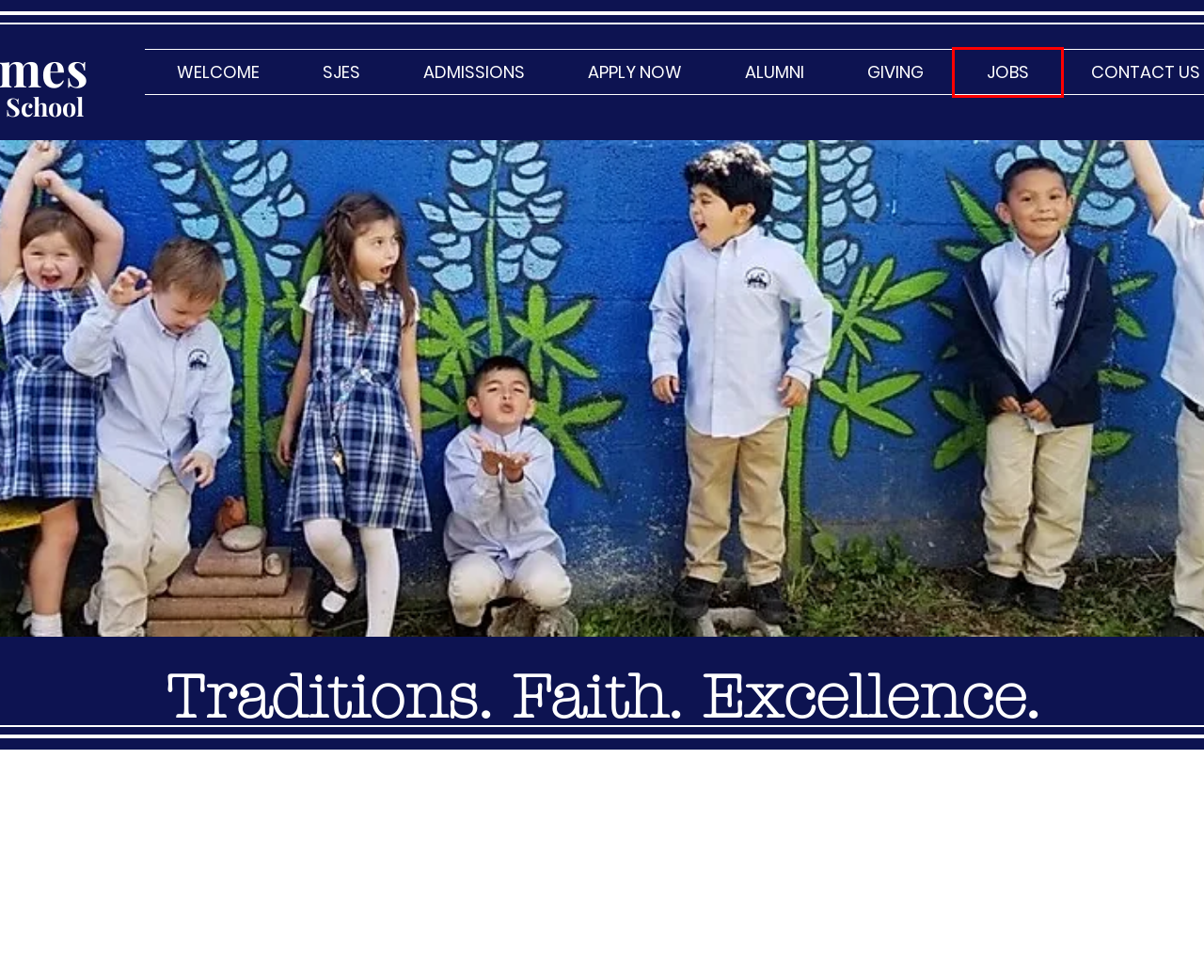You have received a screenshot of a webpage with a red bounding box indicating a UI element. Please determine the most fitting webpage description that matches the new webpage after clicking on the indicated element. The choices are:
A. Admissions at St. James Del Rio, TX
B. GIVING | sjesdelrio
C. APPLY NOW | sjesdelrio
D. About St. James Del Rio, TX
E. JOBS | sjesdelrio
F. FAQs | sjesdelrio
G. St James Episcopal School, Del Rio, TX
H. ALUMNI | sjesdelrio

E